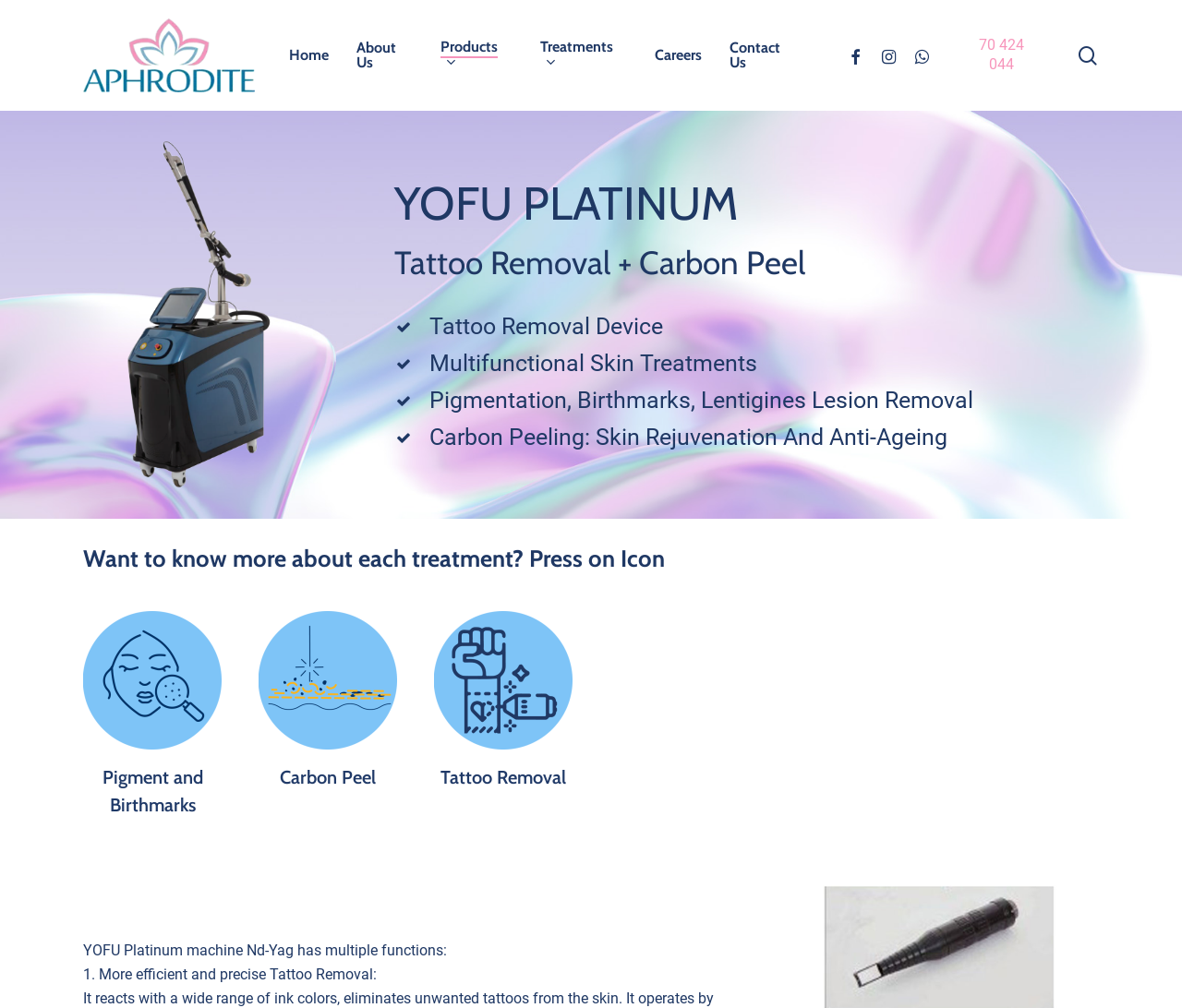Predict the bounding box coordinates for the UI element described as: "instagram". The coordinates should be four float numbers between 0 and 1, presented as [left, top, right, bottom].

[0.738, 0.044, 0.766, 0.066]